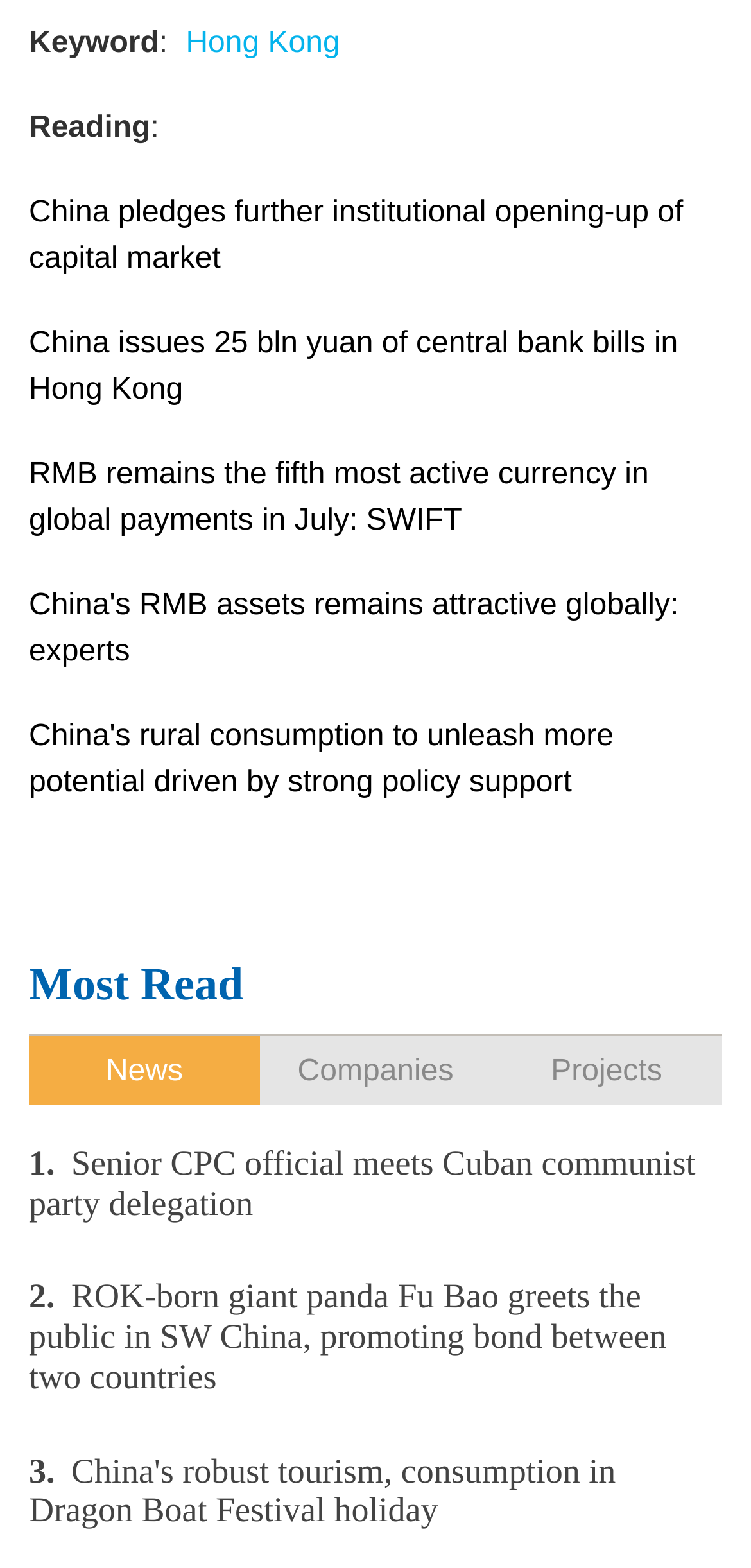Could you find the bounding box coordinates of the clickable area to complete this instruction: "Click on the 'Hong Kong' link"?

[0.235, 0.012, 0.465, 0.045]